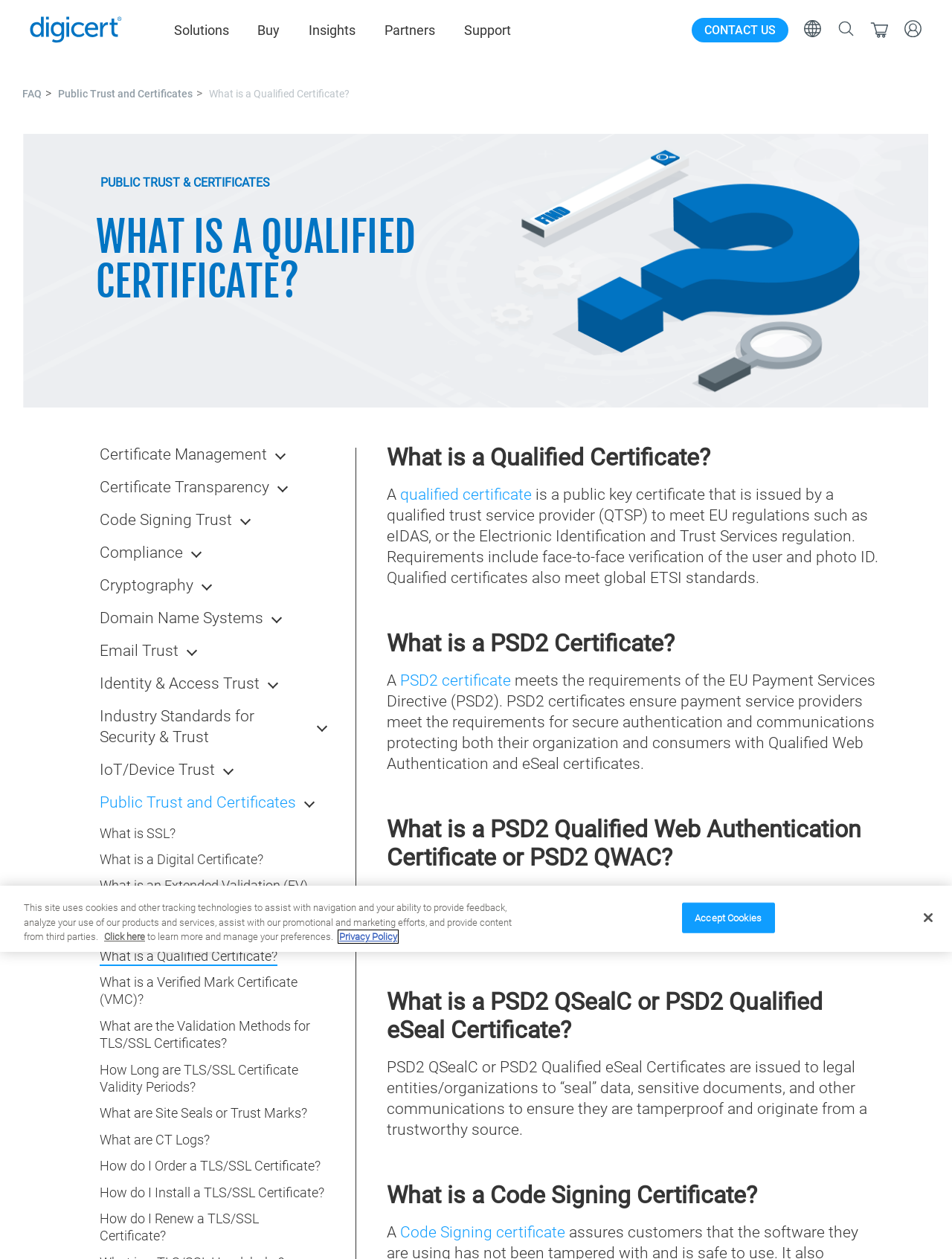What is the purpose of a PSD2 Qualified Web Authentication Certificate?
Please provide a single word or phrase as your answer based on the screenshot.

Secure authentication and communications